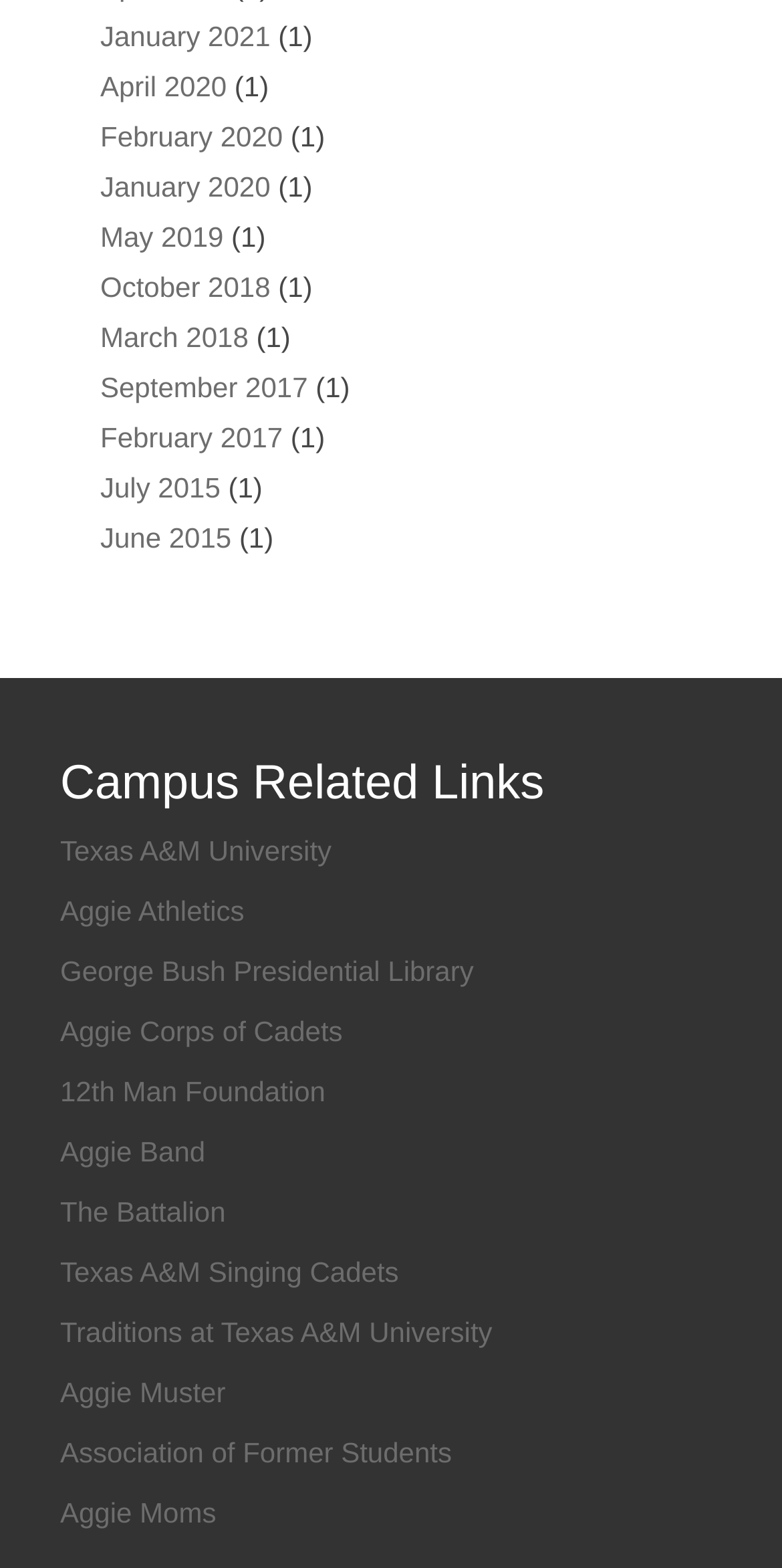How many links are there under 'Campus Related Links'?
Using the image, give a concise answer in the form of a single word or short phrase.

12